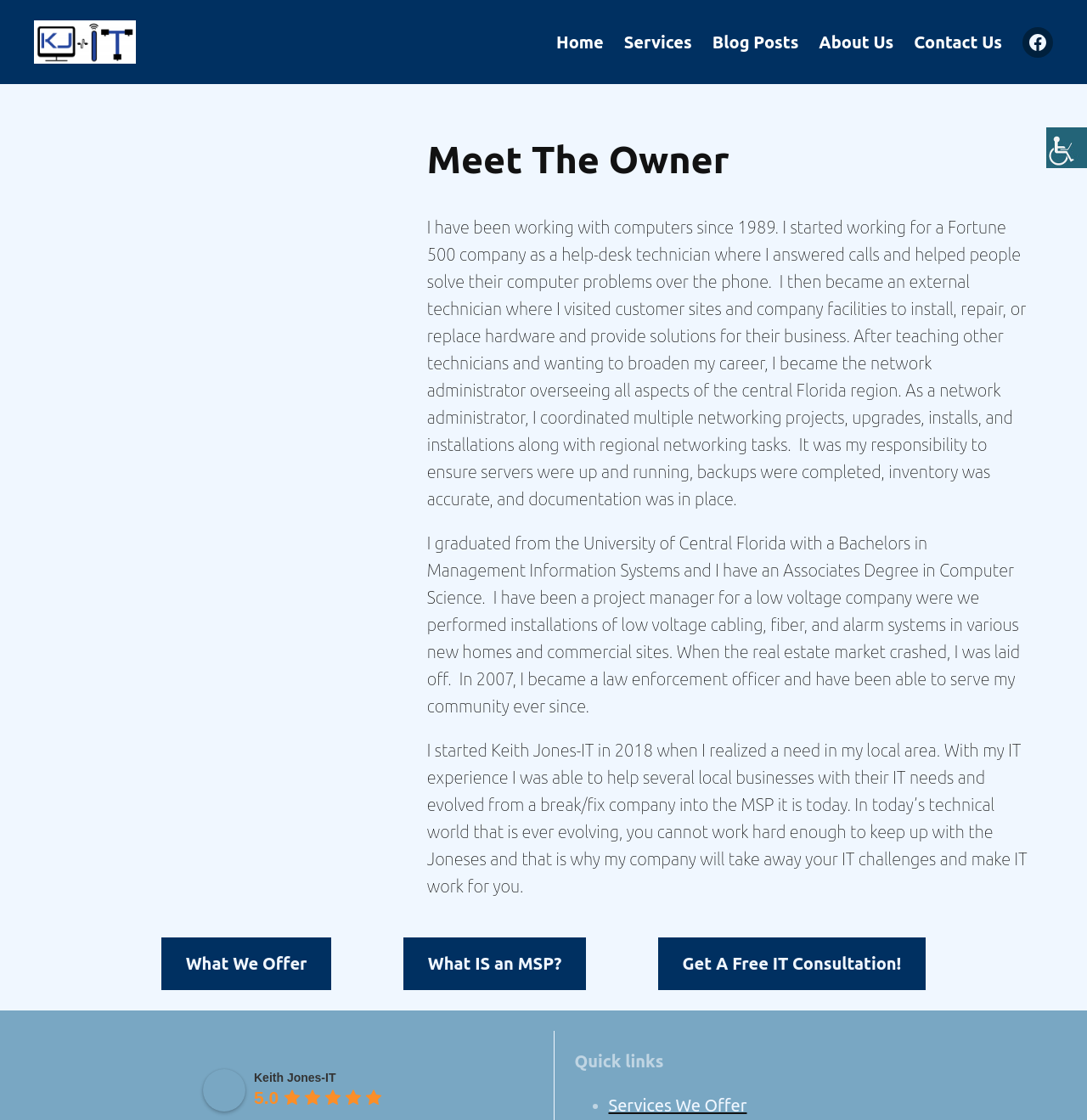What is the degree held by the owner of Keith Jones-IT?
Please provide a single word or phrase as your answer based on the screenshot.

Bachelors in Management Information Systems